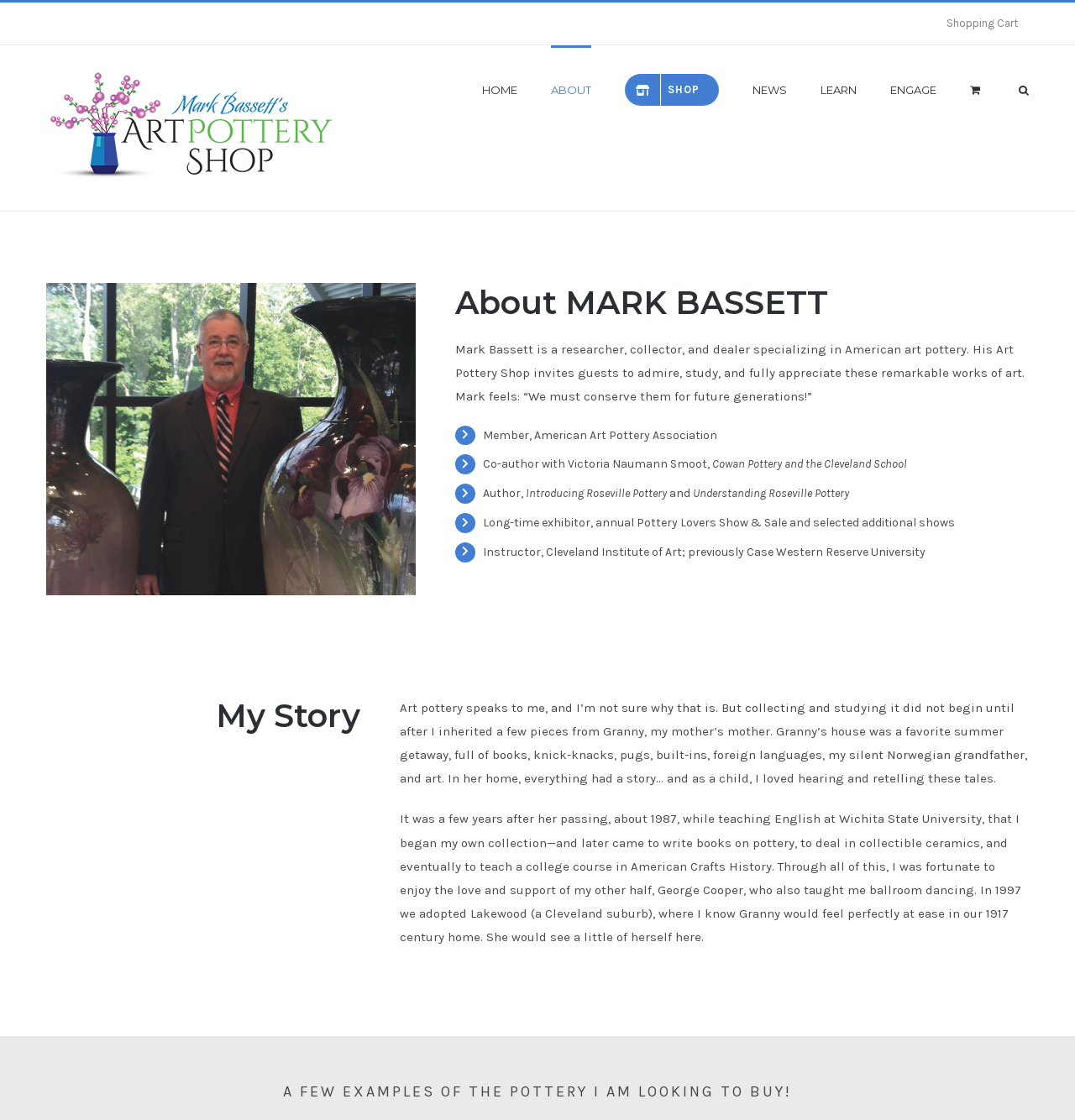Please determine the bounding box coordinates of the element to click on in order to accomplish the following task: "Search for something". Ensure the coordinates are four float numbers ranging from 0 to 1, i.e., [left, top, right, bottom].

[0.948, 0.04, 0.957, 0.118]